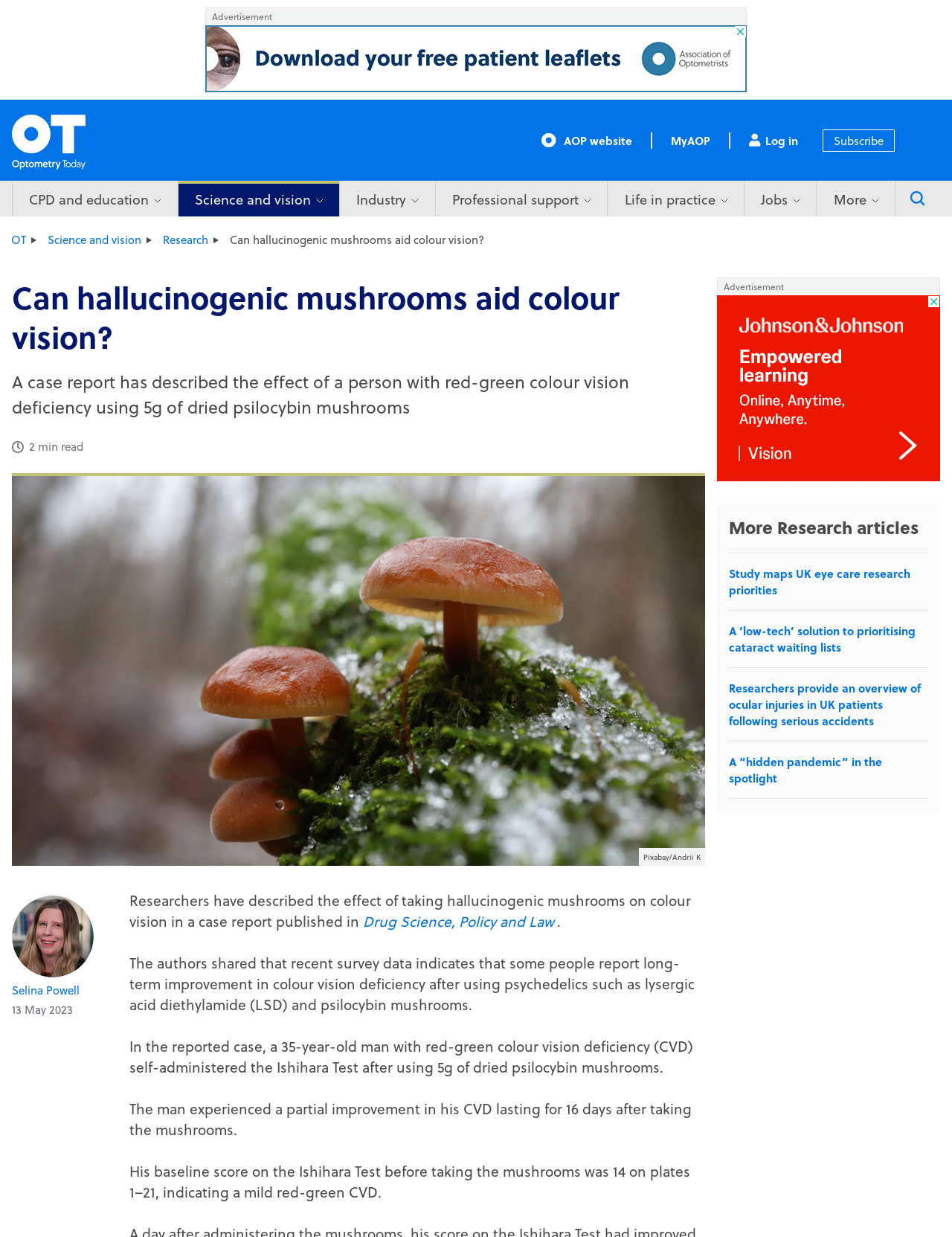Determine the main heading of the webpage and generate its text.

Can hallucinogenic mushrooms aid colour vision?